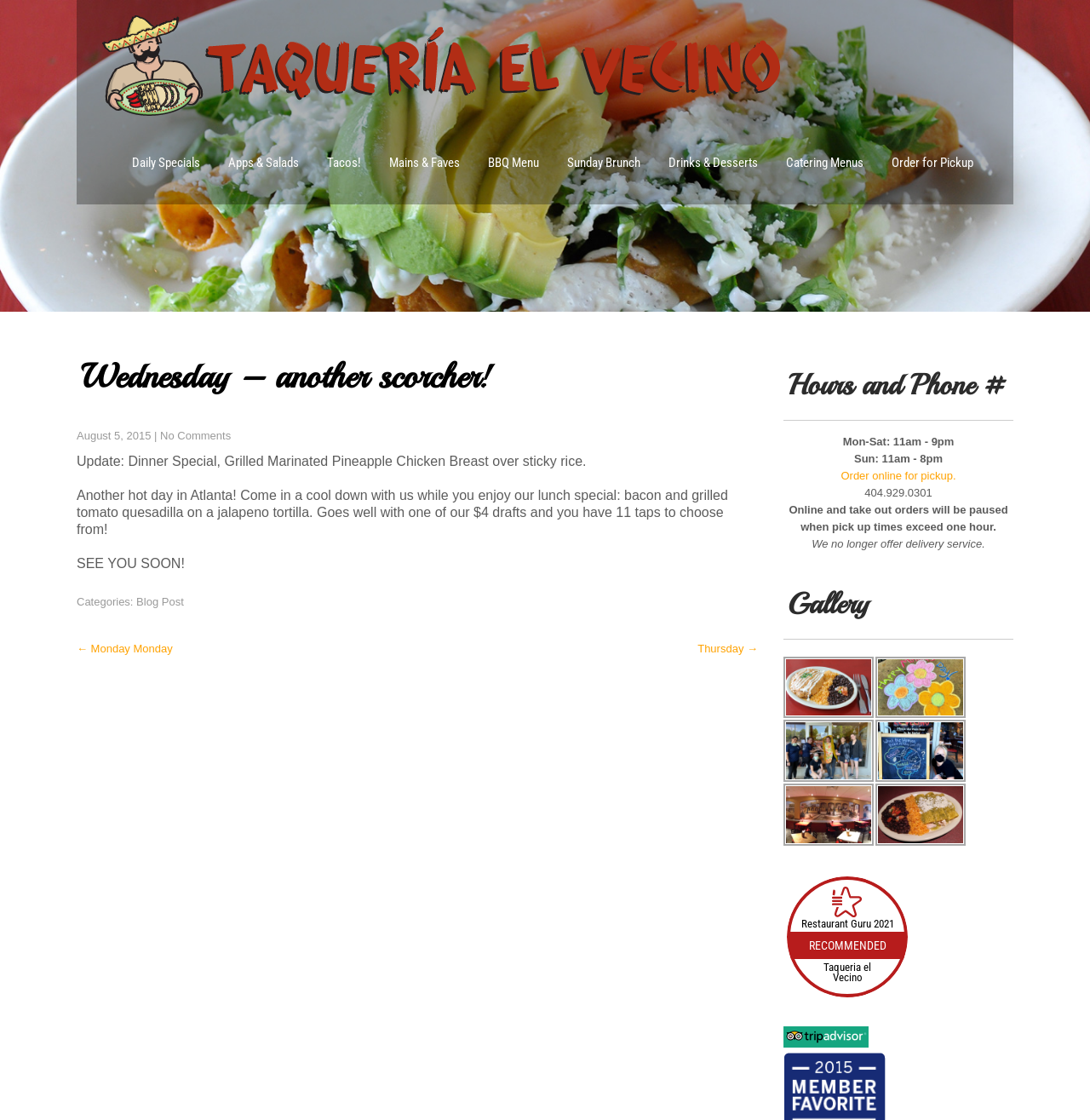Pinpoint the bounding box coordinates of the area that must be clicked to complete this instruction: "Visit the Trip Advisor page".

[0.719, 0.926, 0.797, 0.938]